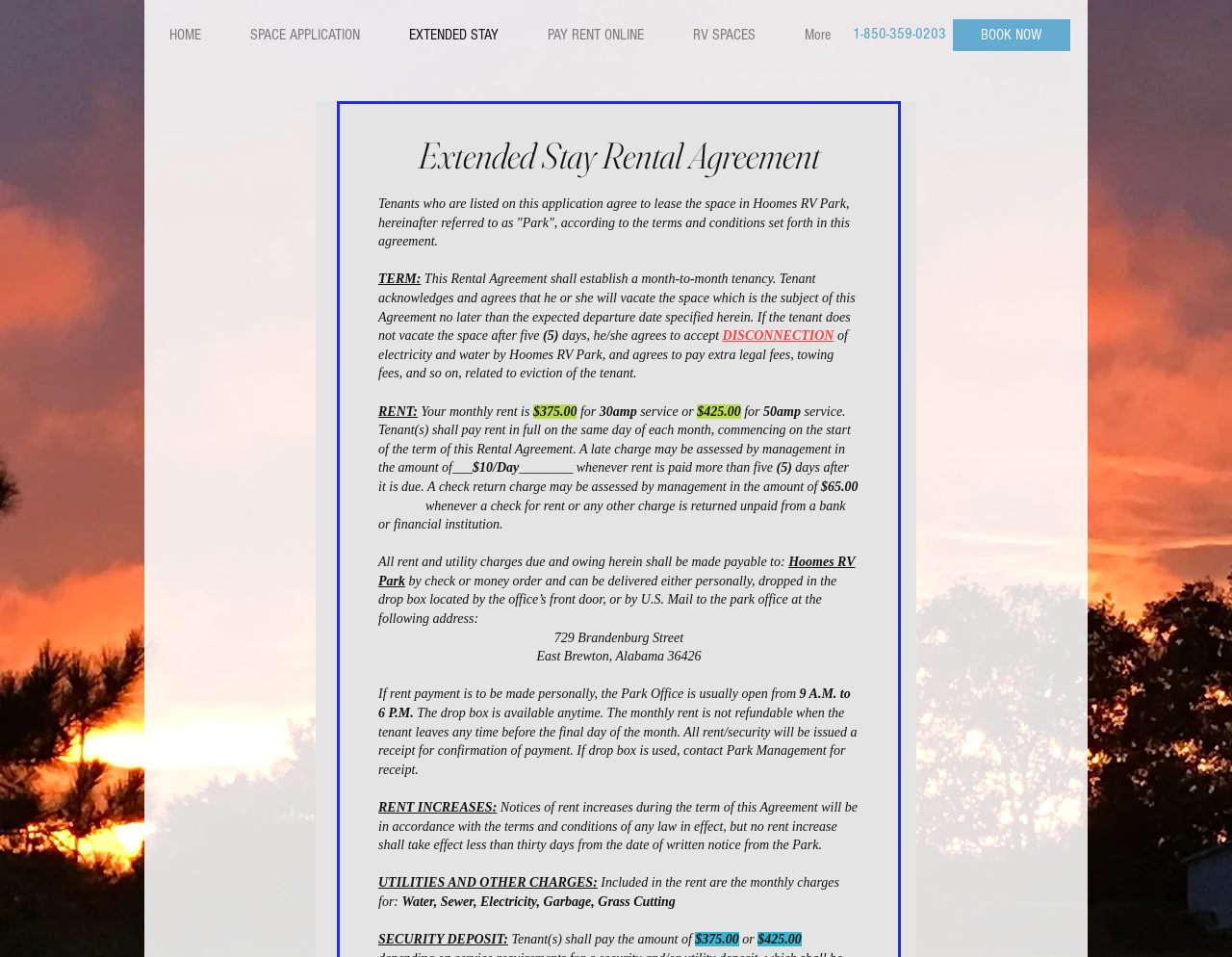Determine the bounding box for the described UI element: "PAY RENT ONLINE".

[0.424, 0.02, 0.542, 0.053]